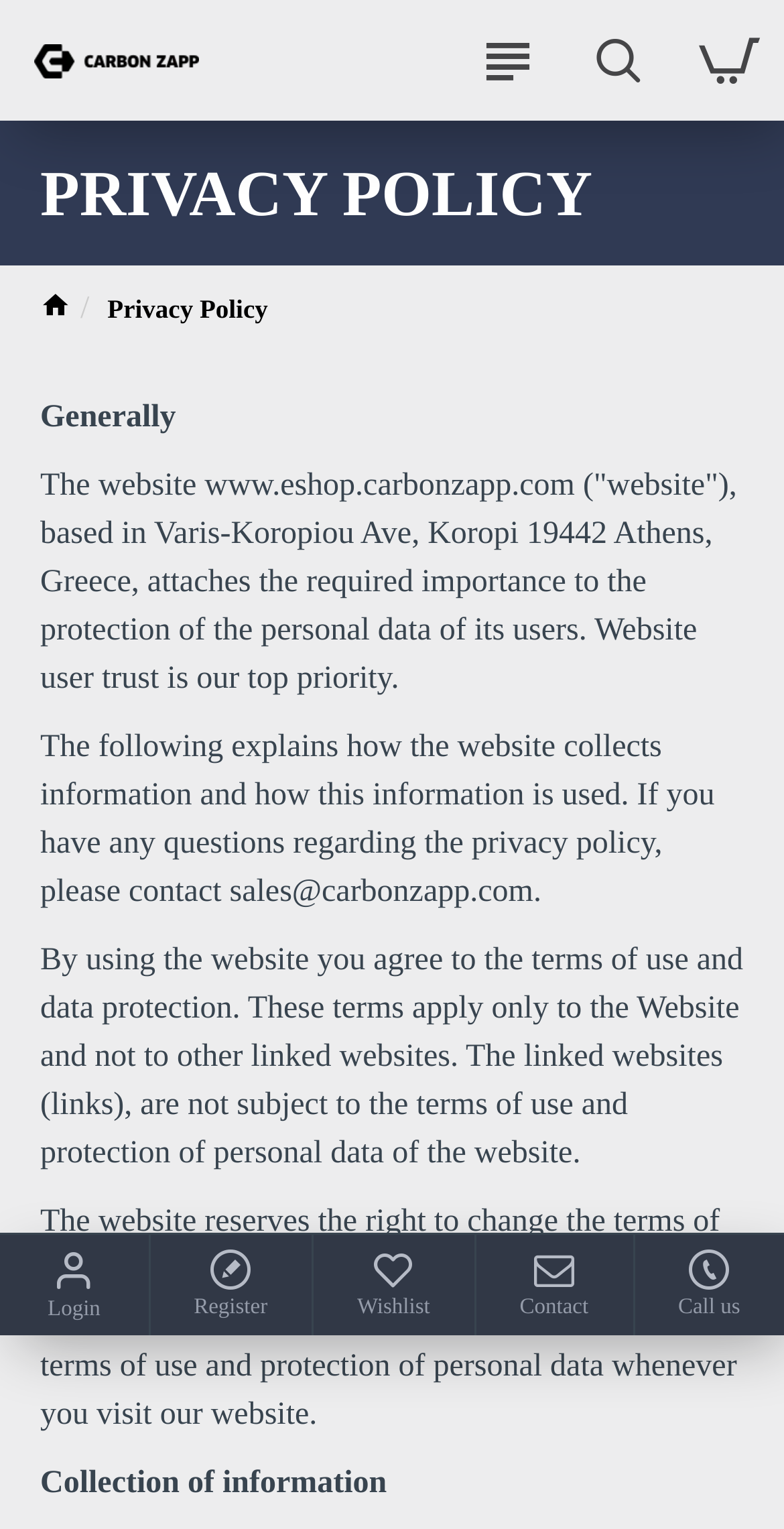Locate the bounding box coordinates of the element I should click to achieve the following instruction: "Login to the website".

[0.0, 0.808, 0.189, 0.873]